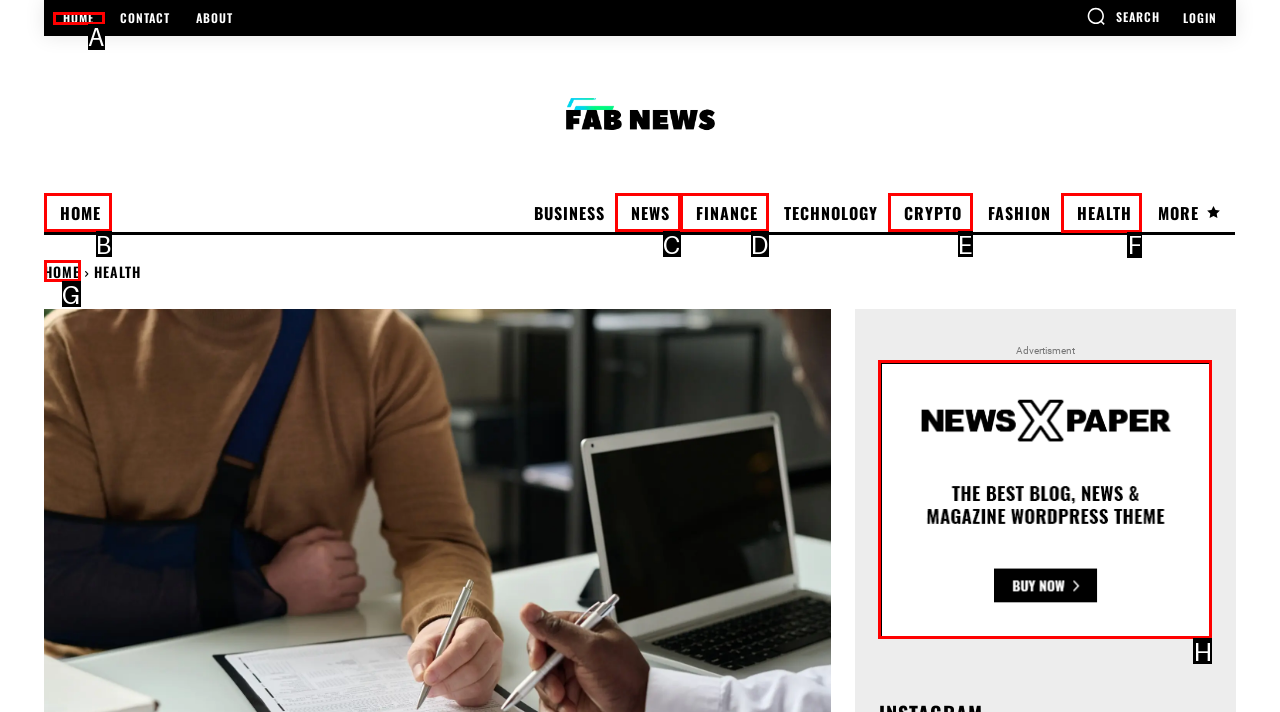Choose the HTML element that needs to be clicked for the given task: view health articles Respond by giving the letter of the chosen option.

F